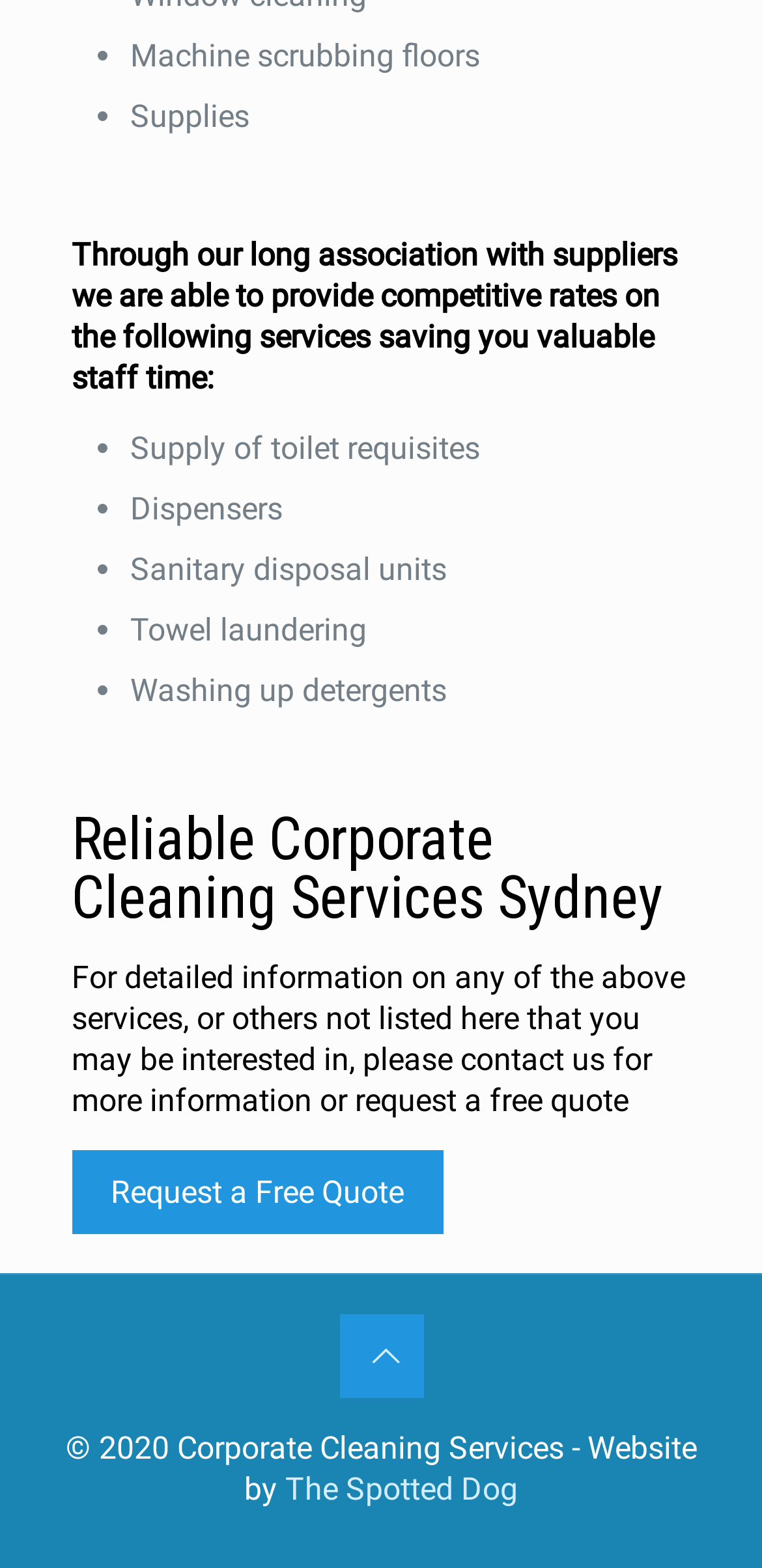What is the purpose of the company?
Refer to the image and offer an in-depth and detailed answer to the question.

The company's purpose is to provide reliable corporate cleaning services, as indicated by the heading 'Reliable Corporate Cleaning Services Sydney' on the webpage.